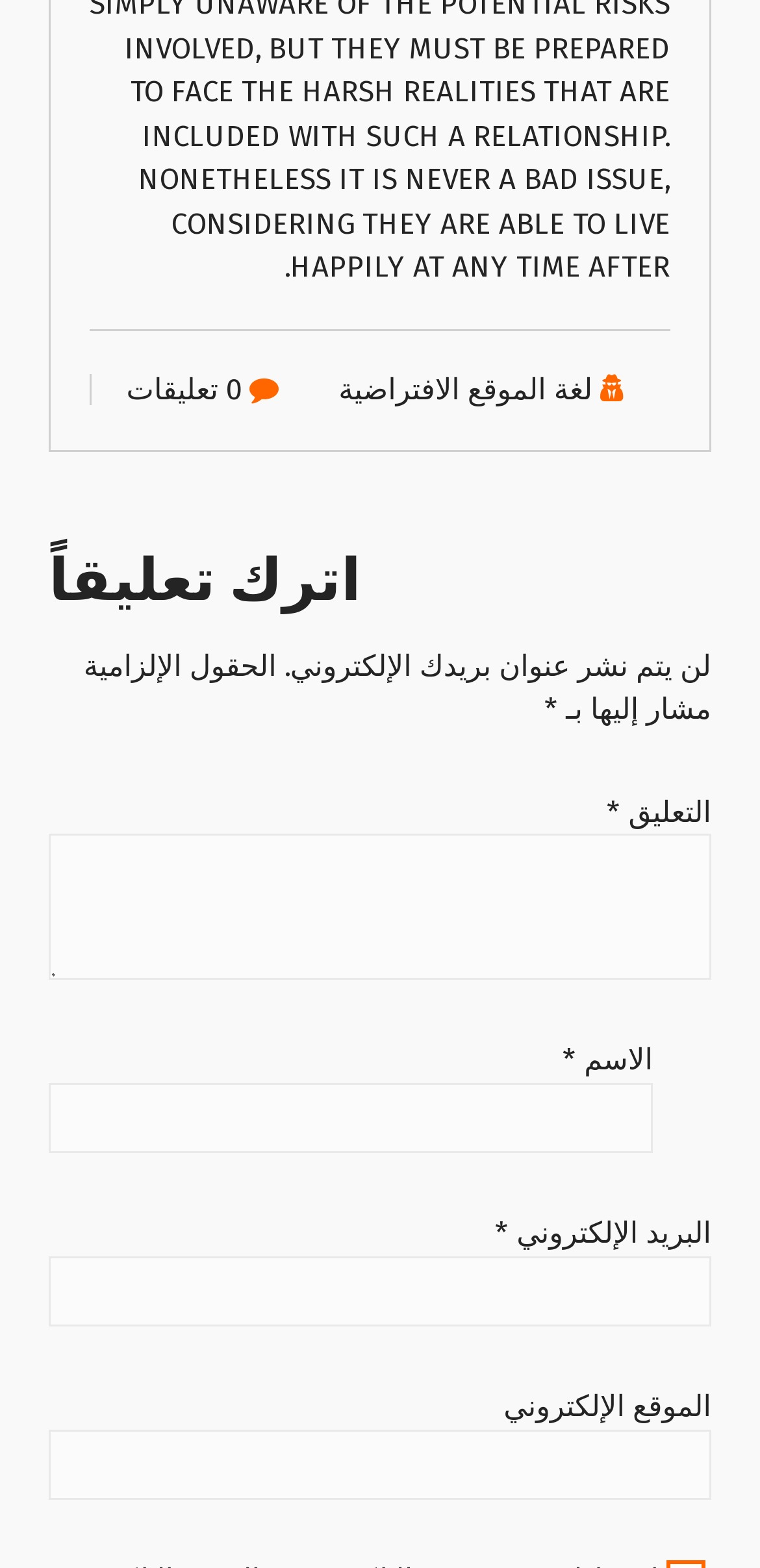Find the bounding box coordinates for the HTML element described in this sentence: "0 تعليقات". Provide the coordinates as four float numbers between 0 and 1, in the format [left, top, right, bottom].

[0.166, 0.237, 0.318, 0.259]